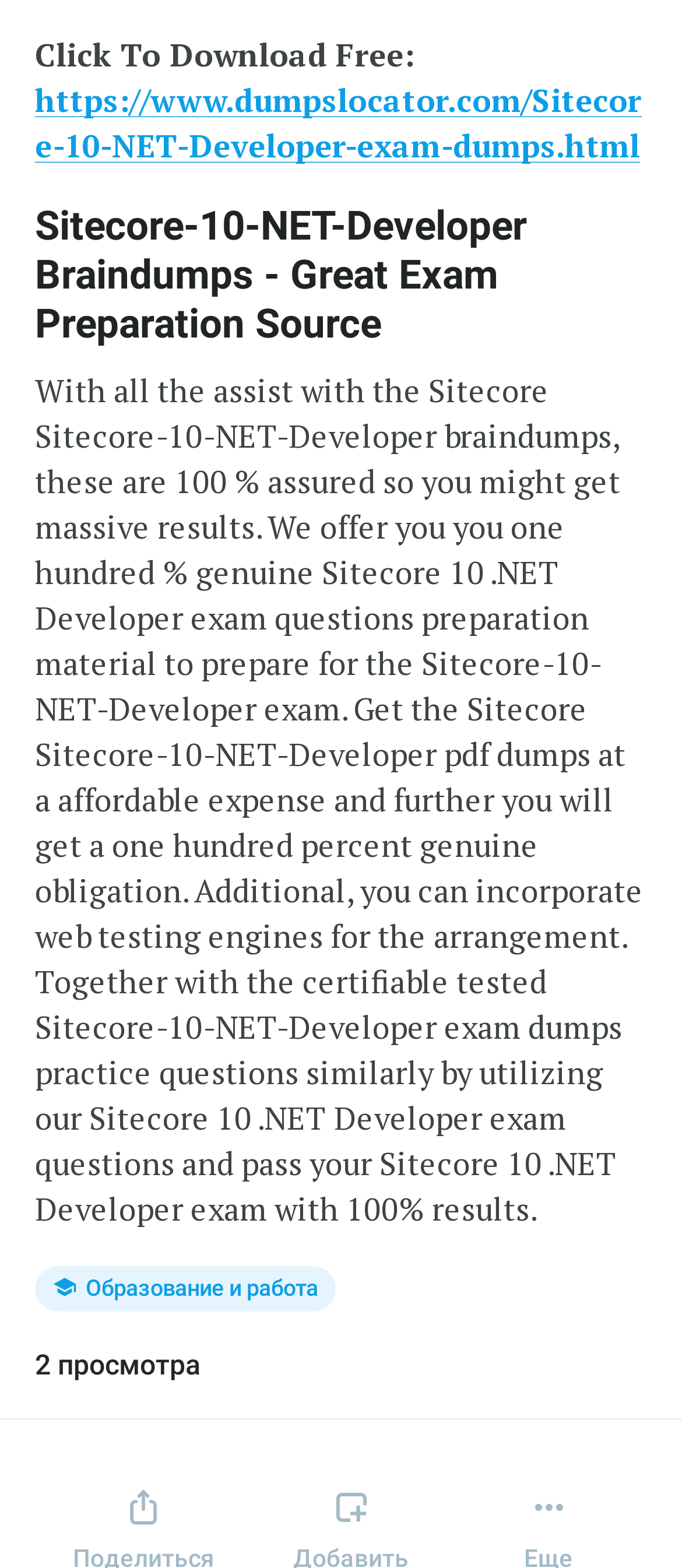Please provide a comprehensive response to the question based on the details in the image: What is the name of the exam dumps provided?

The webpage provides exam dumps for Sitecore-10-NET-Developer, which is mentioned in the heading 'Sitecore-10-NET-Developer Braindumps - Great Exam Preparation Source' and also in the static text 'With all the assist with the Sitecore Sitecore-10-NET-Developer braindumps...'.